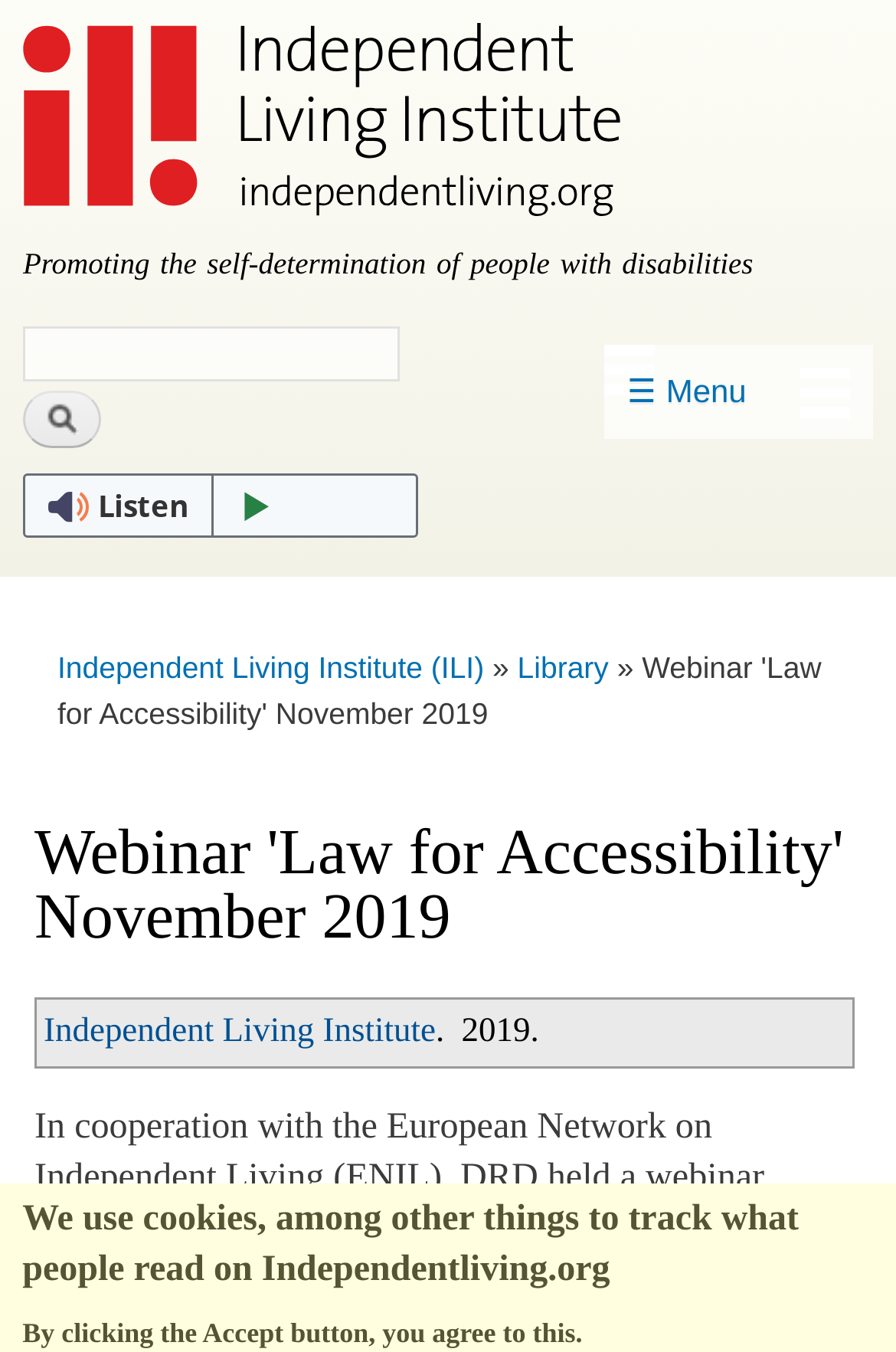Indicate the bounding box coordinates of the clickable region to achieve the following instruction: "Read more about the 'Webinar 'Law for Accessibility' November 2019'."

[0.038, 0.609, 0.962, 0.704]